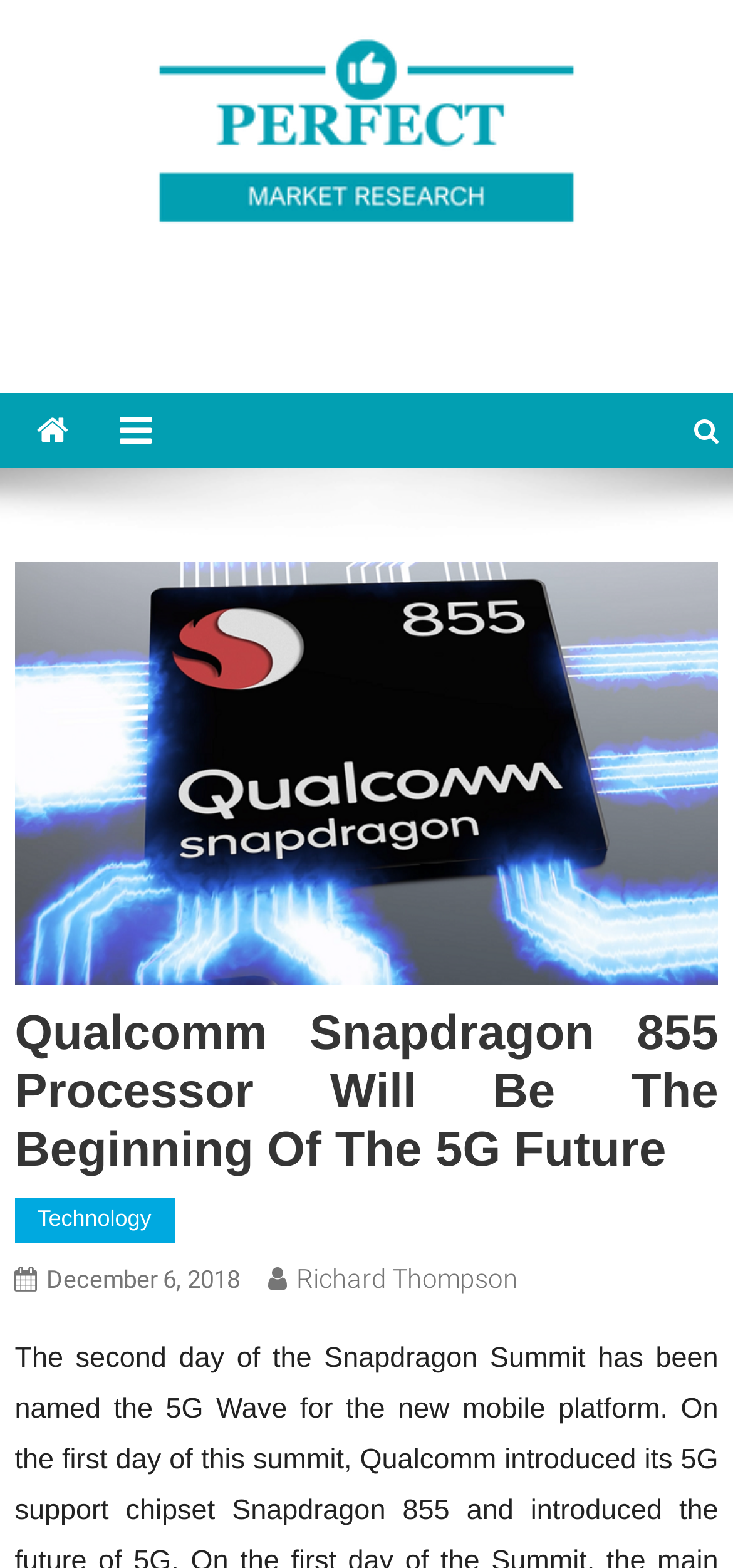Return the bounding box coordinates of the UI element that corresponds to this description: "Technology". The coordinates must be given as four float numbers in the range of 0 and 1, [left, top, right, bottom].

[0.02, 0.764, 0.237, 0.792]